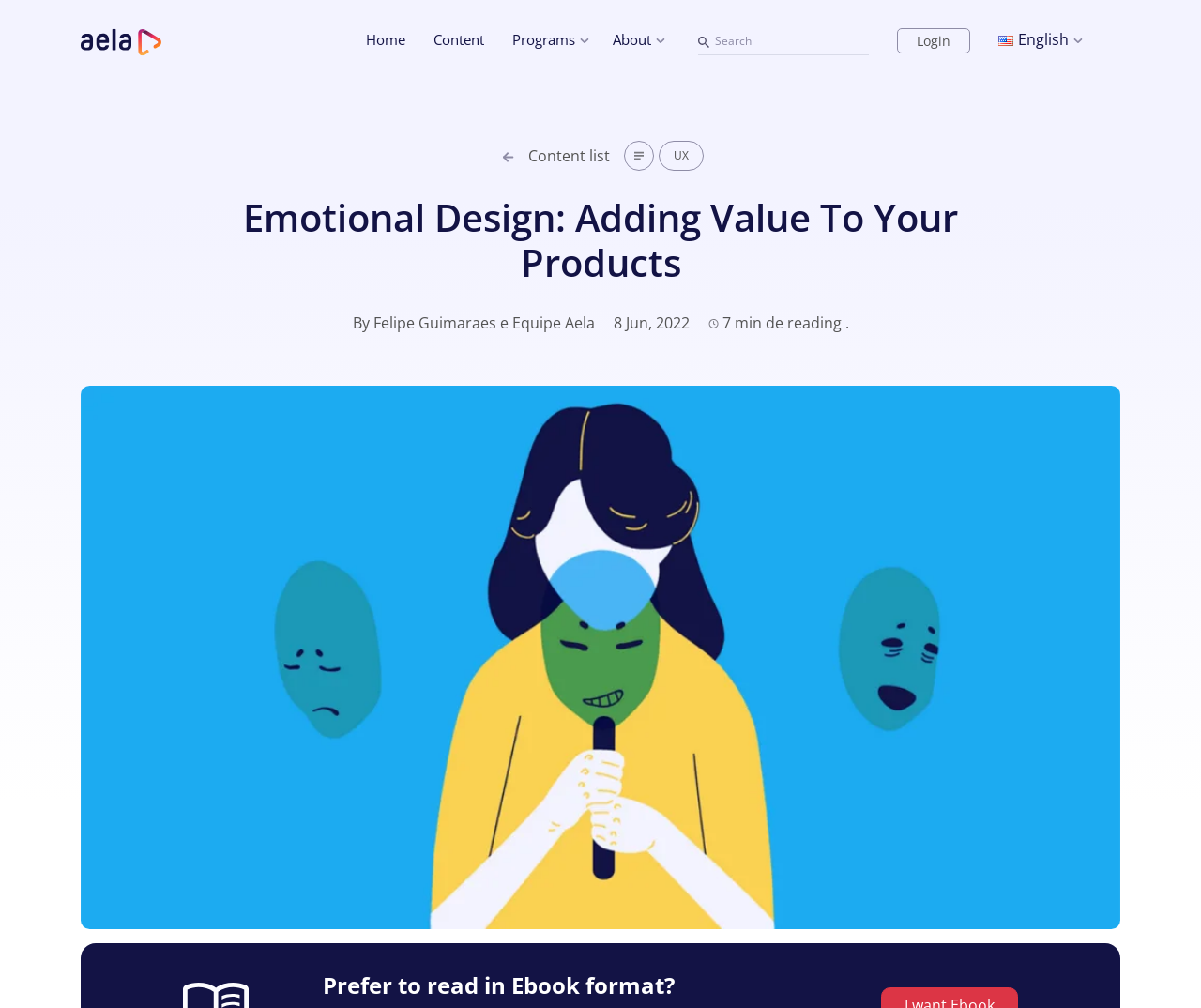Specify the bounding box coordinates of the element's region that should be clicked to achieve the following instruction: "switch to English language". The bounding box coordinates consist of four float numbers between 0 and 1, in the format [left, top, right, bottom].

[0.831, 0.029, 0.897, 0.049]